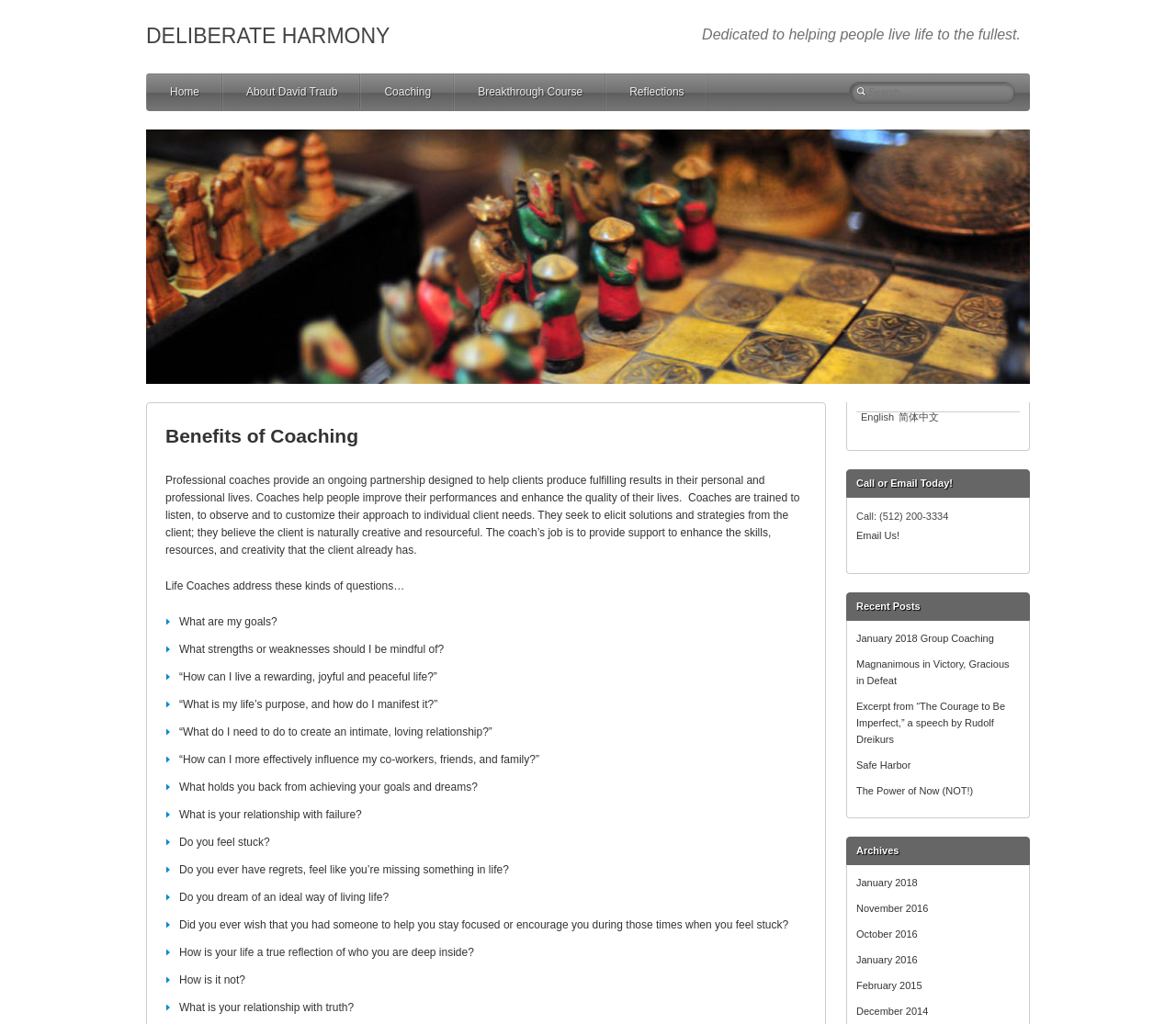What languages are available on this website?
Refer to the image and provide a concise answer in one word or phrase.

English and 简体中文